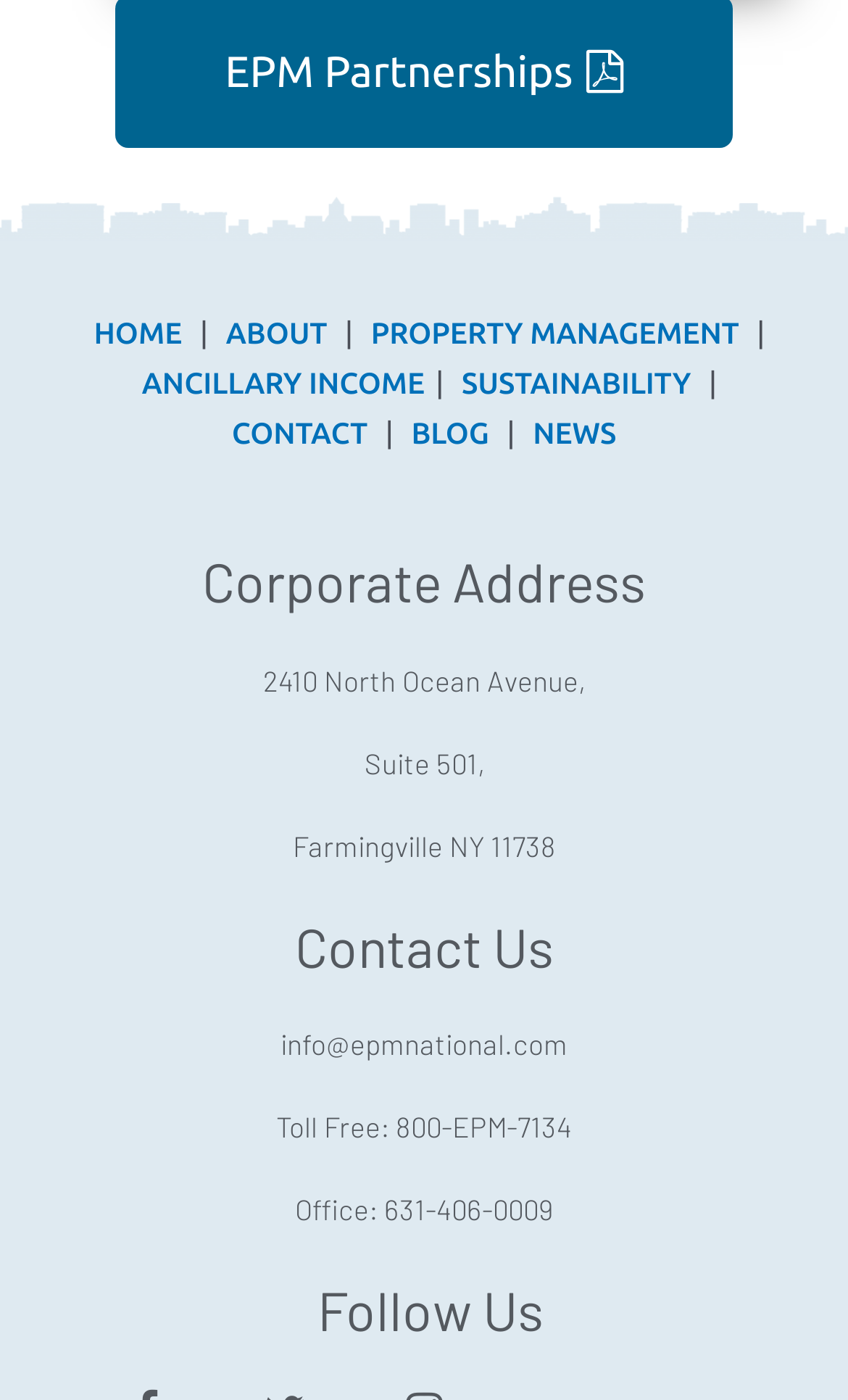Provide the bounding box coordinates of the HTML element this sentence describes: "info@epmnational.com". The bounding box coordinates consist of four float numbers between 0 and 1, i.e., [left, top, right, bottom].

[0.331, 0.734, 0.669, 0.759]